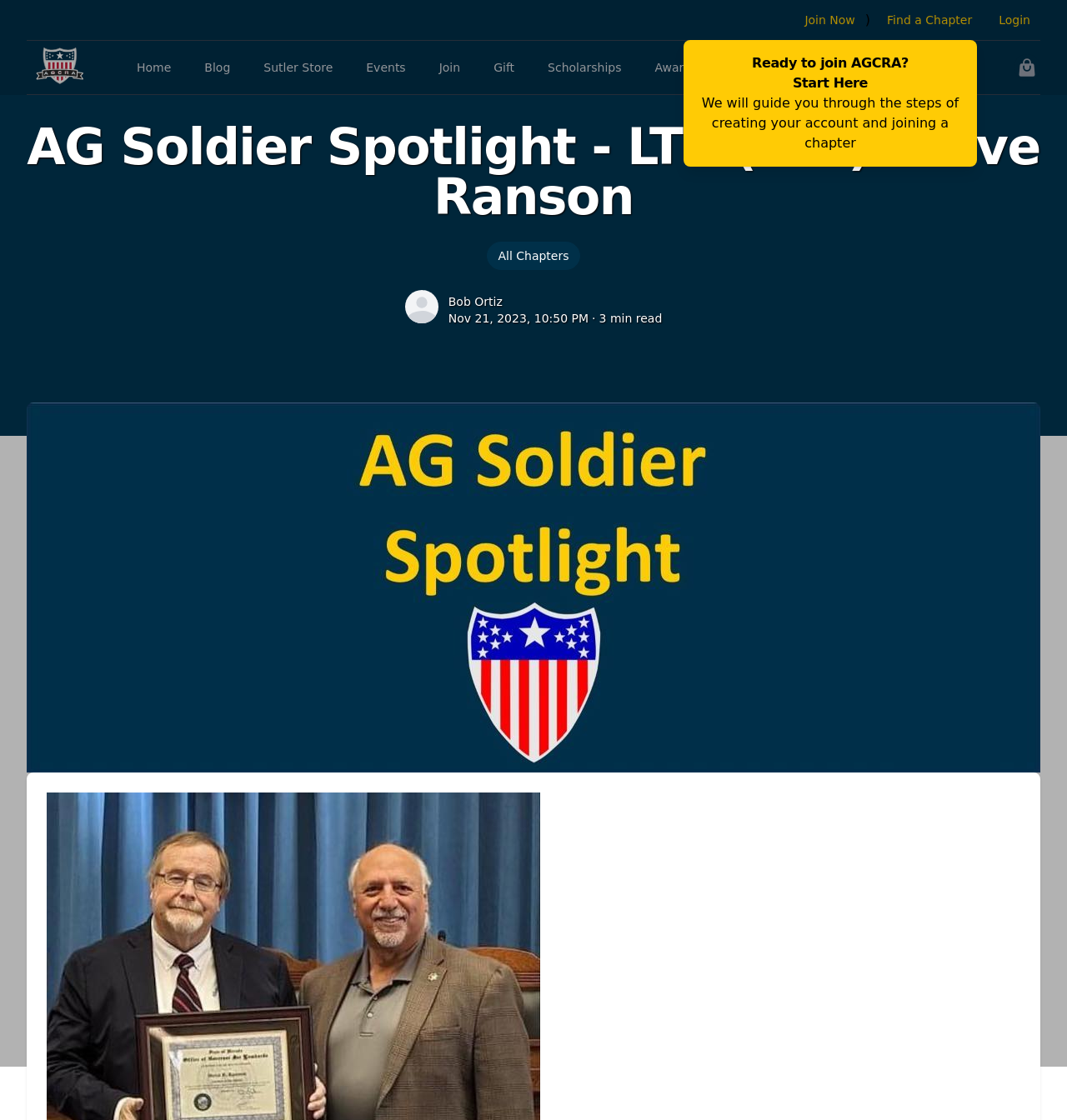Determine the bounding box coordinates for the element that should be clicked to follow this instruction: "View the blog". The coordinates should be given as four float numbers between 0 and 1, in the format [left, top, right, bottom].

[0.182, 0.047, 0.225, 0.074]